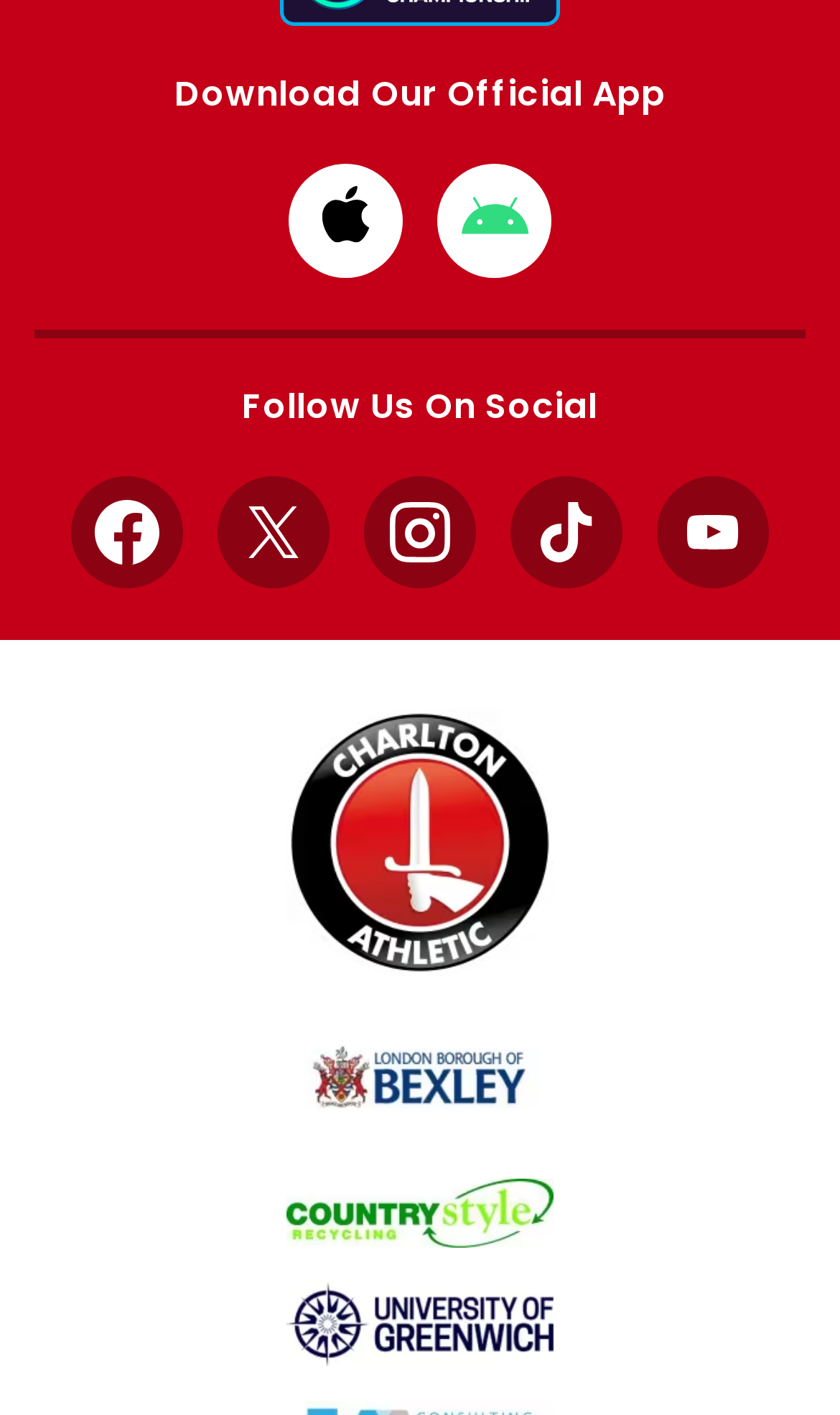What is the app store badge on the left?
Use the screenshot to answer the question with a single word or phrase.

Google